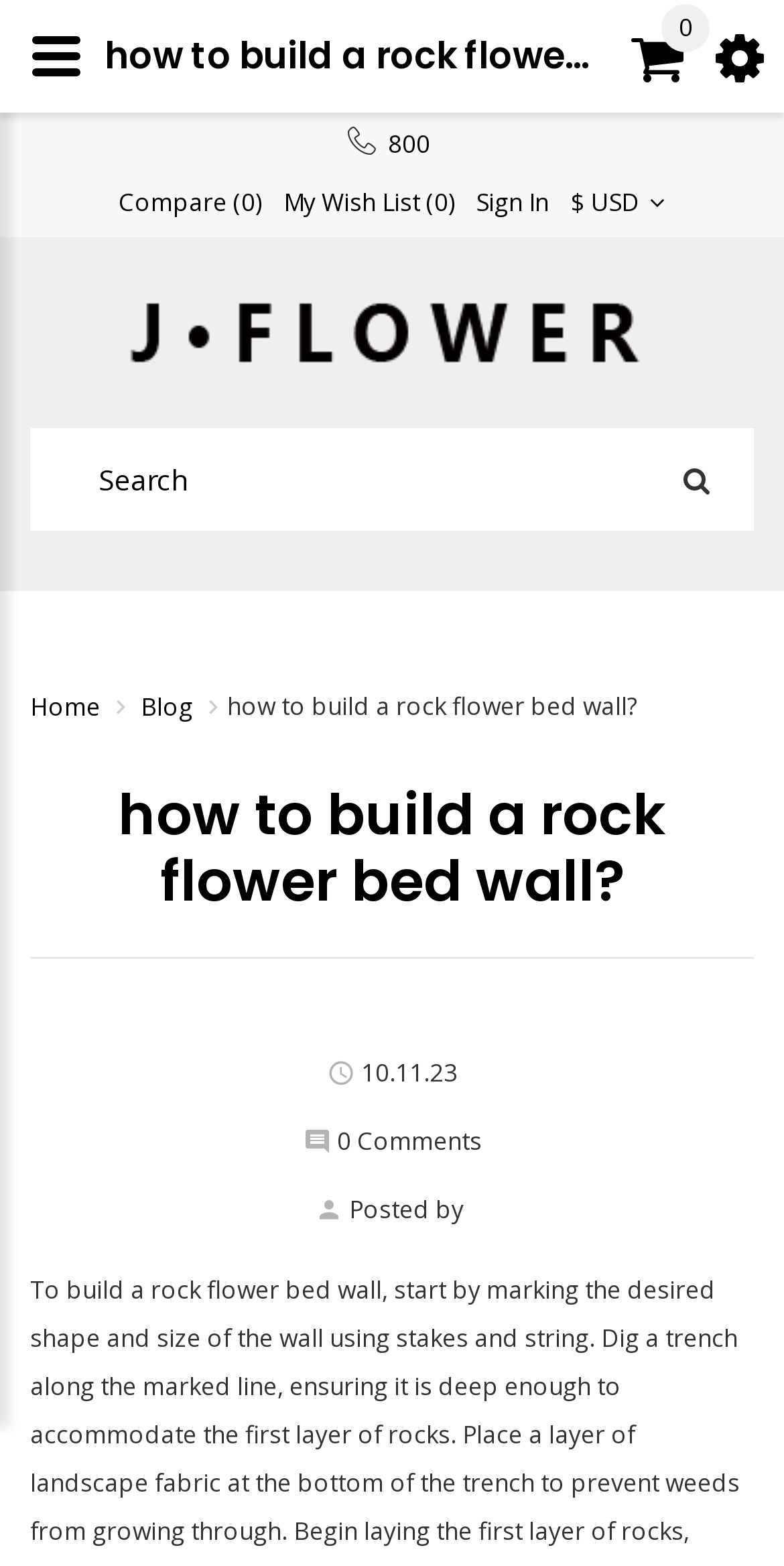Identify the bounding box coordinates of the area you need to click to perform the following instruction: "go to Jewishbyte".

[0.158, 0.193, 0.842, 0.236]